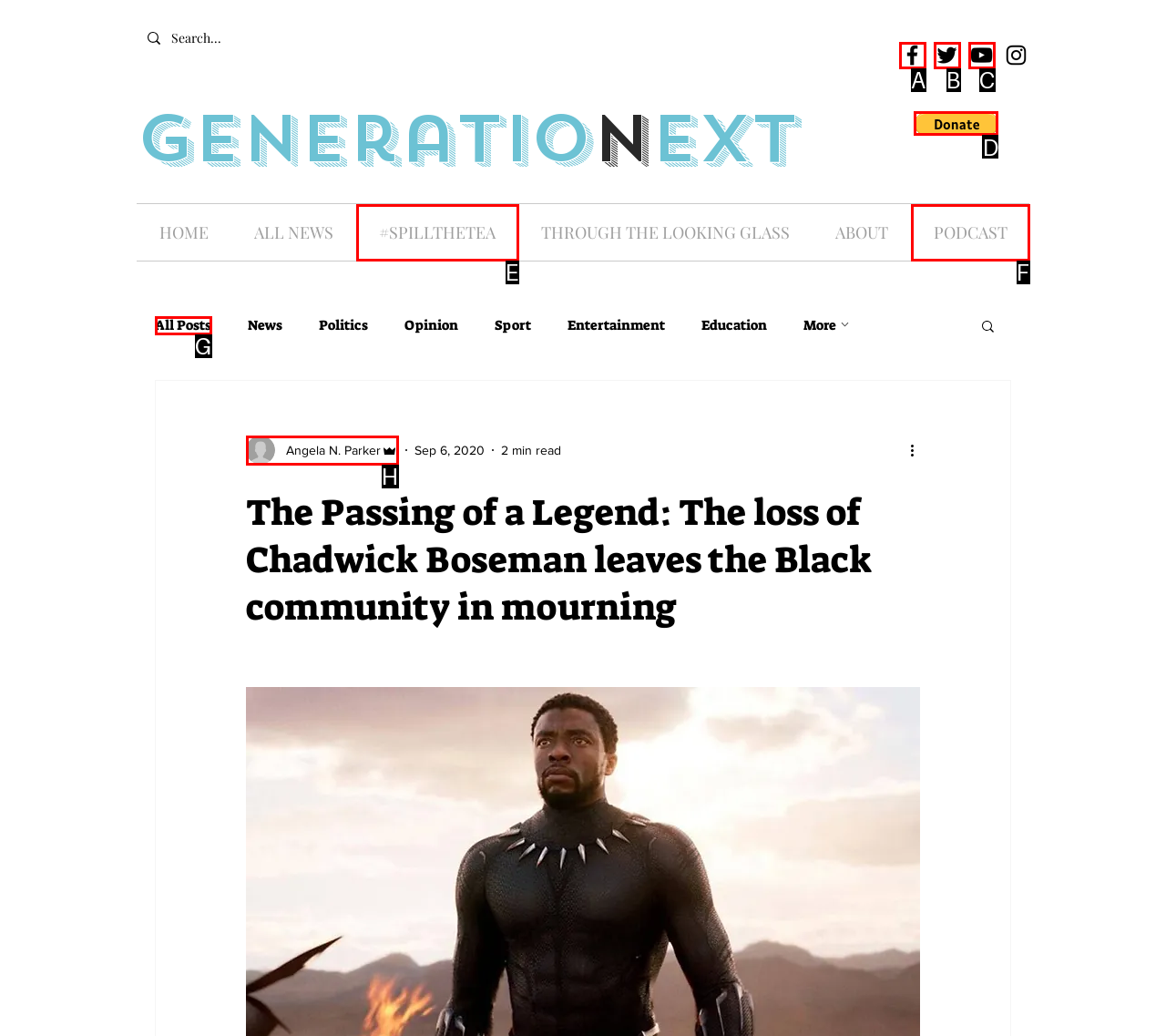What option should I click on to execute the task: Donate via PayPal? Give the letter from the available choices.

D